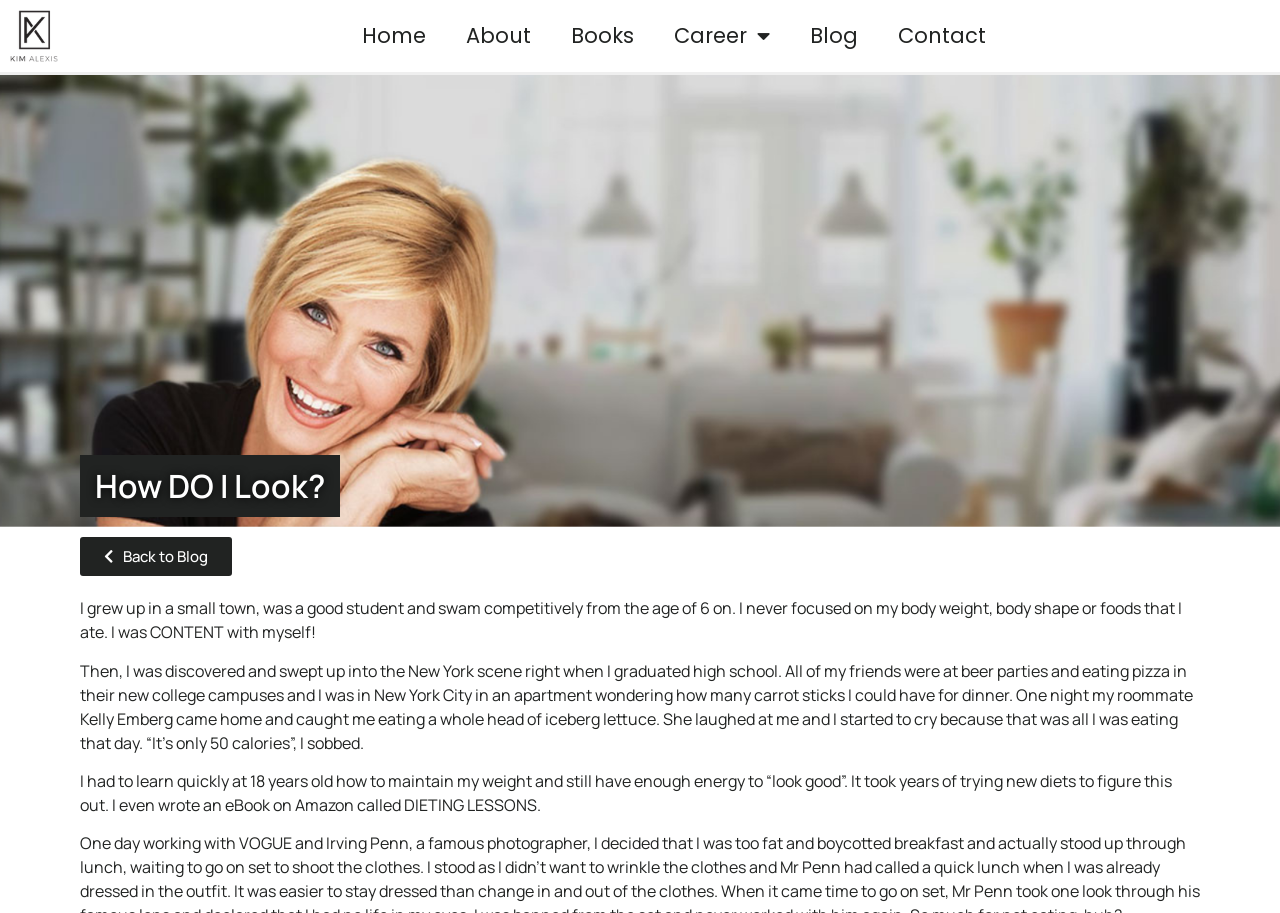Predict the bounding box of the UI element that fits this description: "Blog".

[0.617, 0.014, 0.686, 0.065]